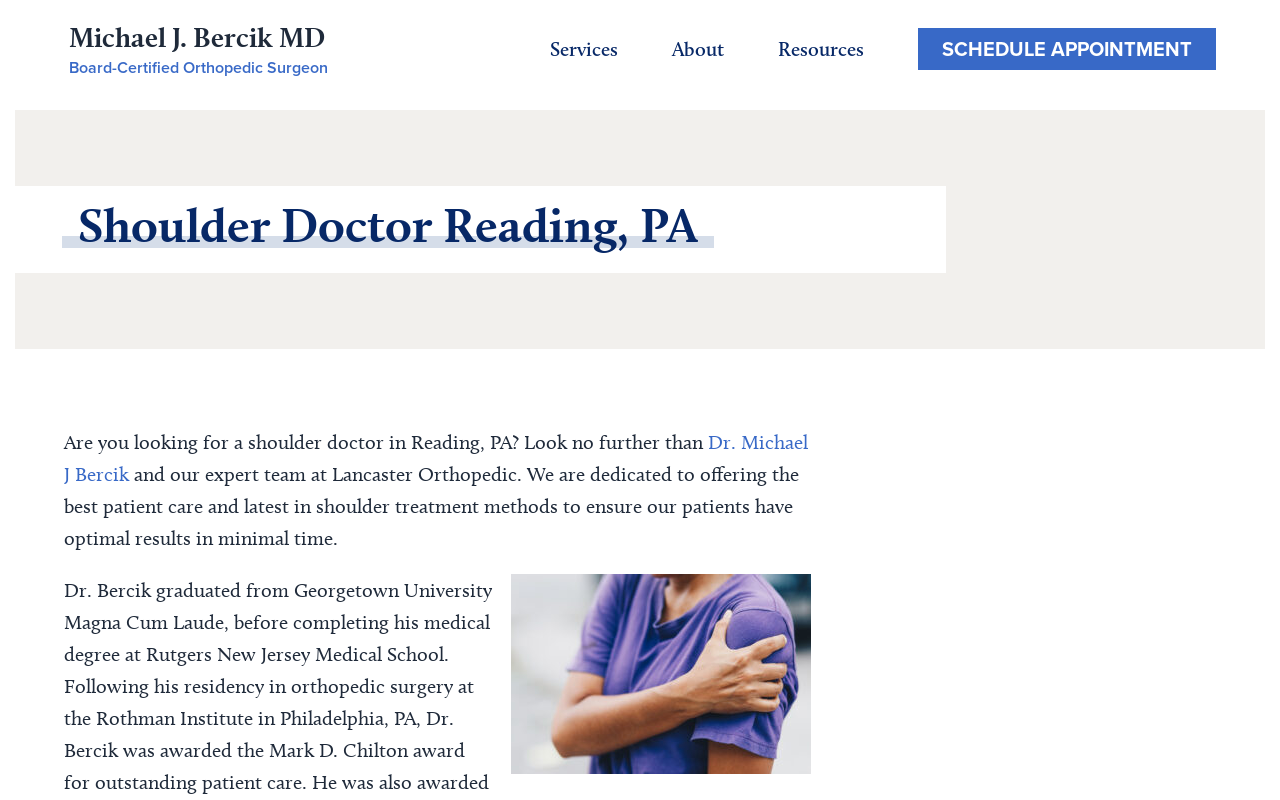Using the information from the screenshot, answer the following question thoroughly:
What is the name of the medical facility?

The name of the medical facility can be found in the main content section, where it is mentioned that 'Dr. Michael J Bercik and our expert team at Lancaster Orthopedic' provide patient care and treatment methods.